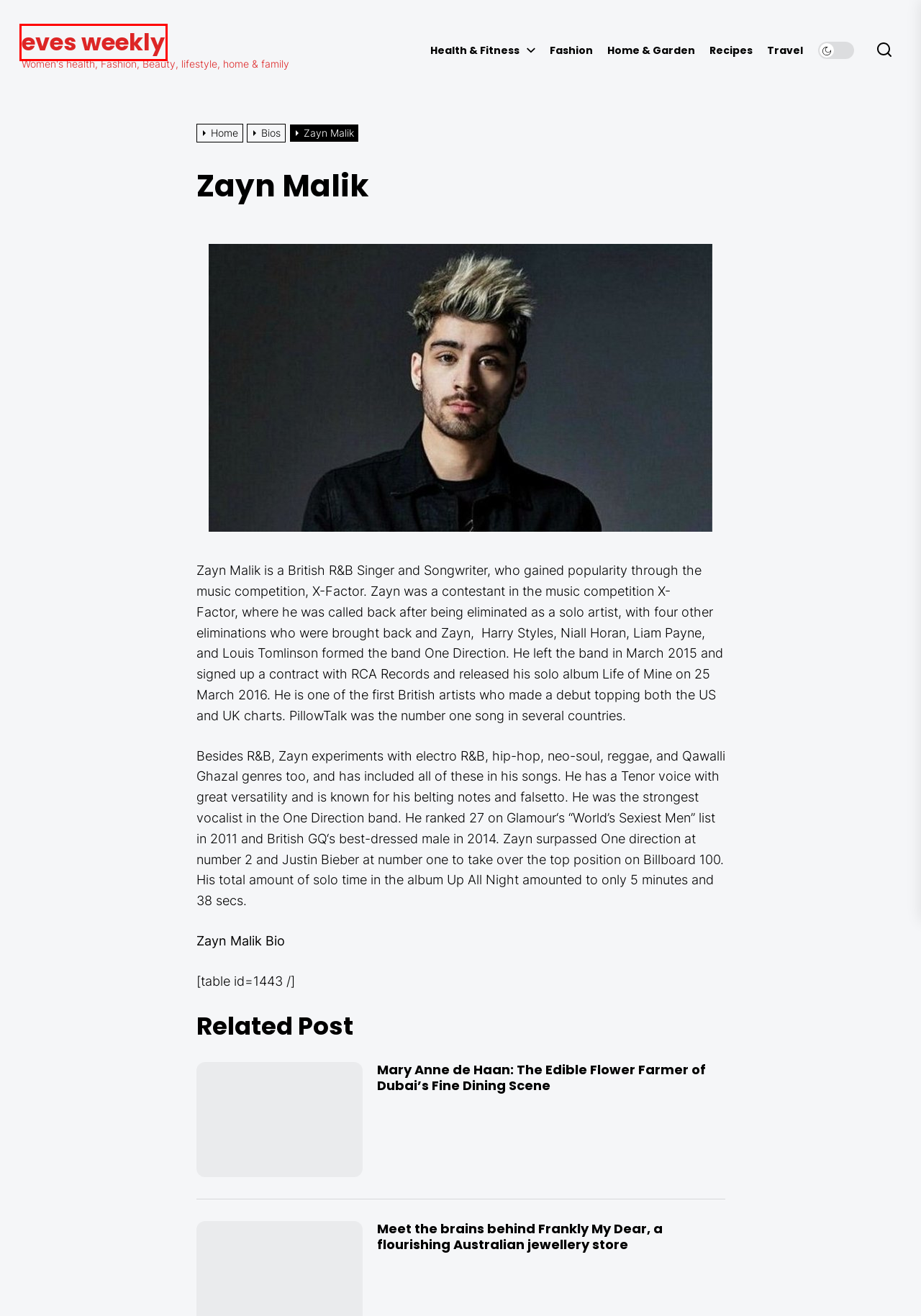You are provided with a screenshot of a webpage that includes a red rectangle bounding box. Please choose the most appropriate webpage description that matches the new webpage after clicking the element within the red bounding box. Here are the candidates:
A. Health & Fitness | eves weekly
B. eves weekly | Women's health, Fashion, Beauty, lifestyle, home & family
C. Fashion | eves weekly
D. Mary Anne de Haan: The Edible Flower Farmer of Dubai's Fine Dining Scene | eves weekly
E. Travel | eves weekly
F. Meet Samantha and Amber-Jade | Frankly My Dear Jewellery | eves weekly
G. Recipes | eves weekly
H. Home & Garden | eves weekly

B